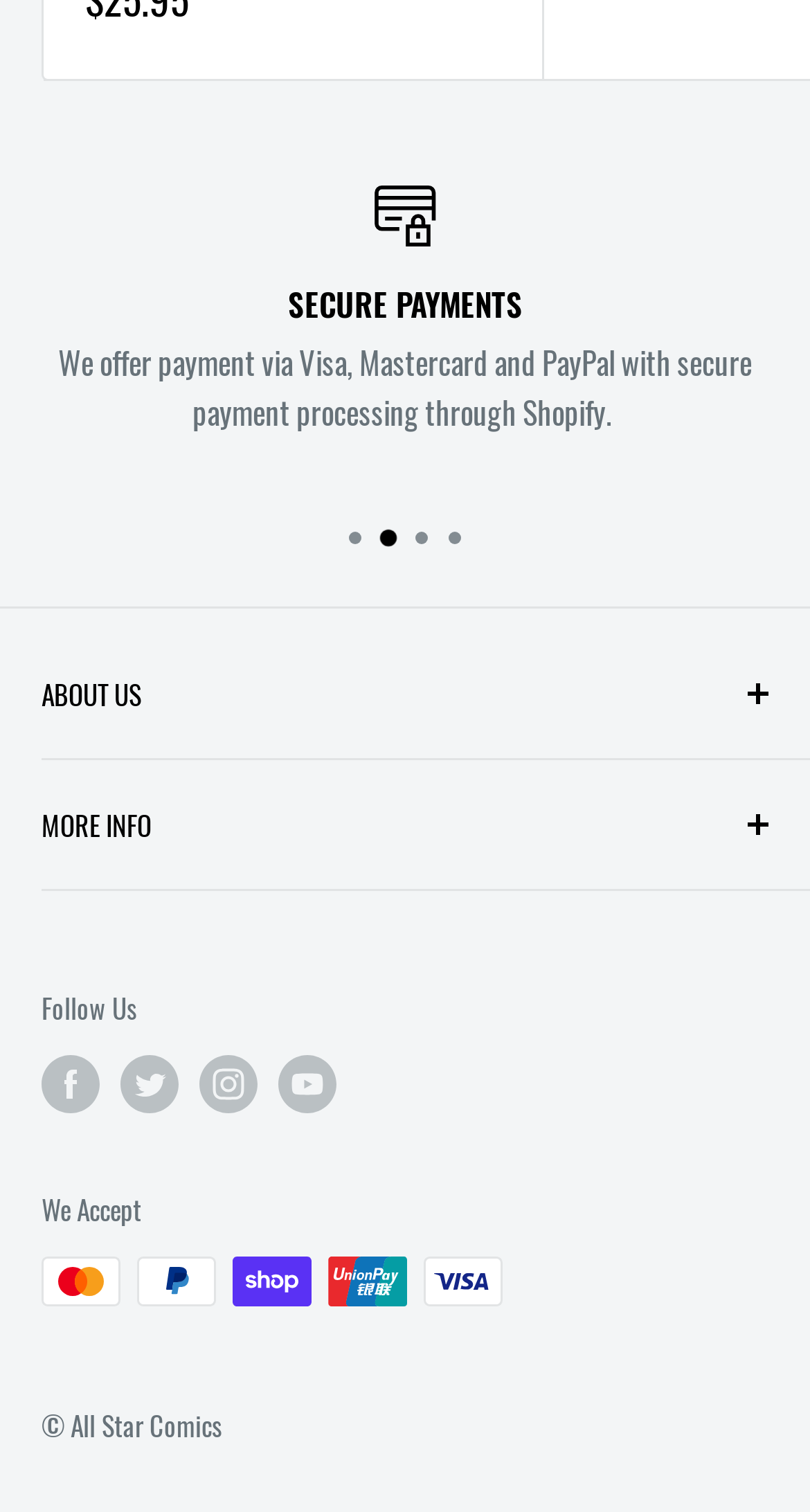Find the UI element described as: "SEARCH" and predict its bounding box coordinates. Ensure the coordinates are four float numbers between 0 and 1, [left, top, right, bottom].

[0.051, 0.577, 0.897, 0.62]